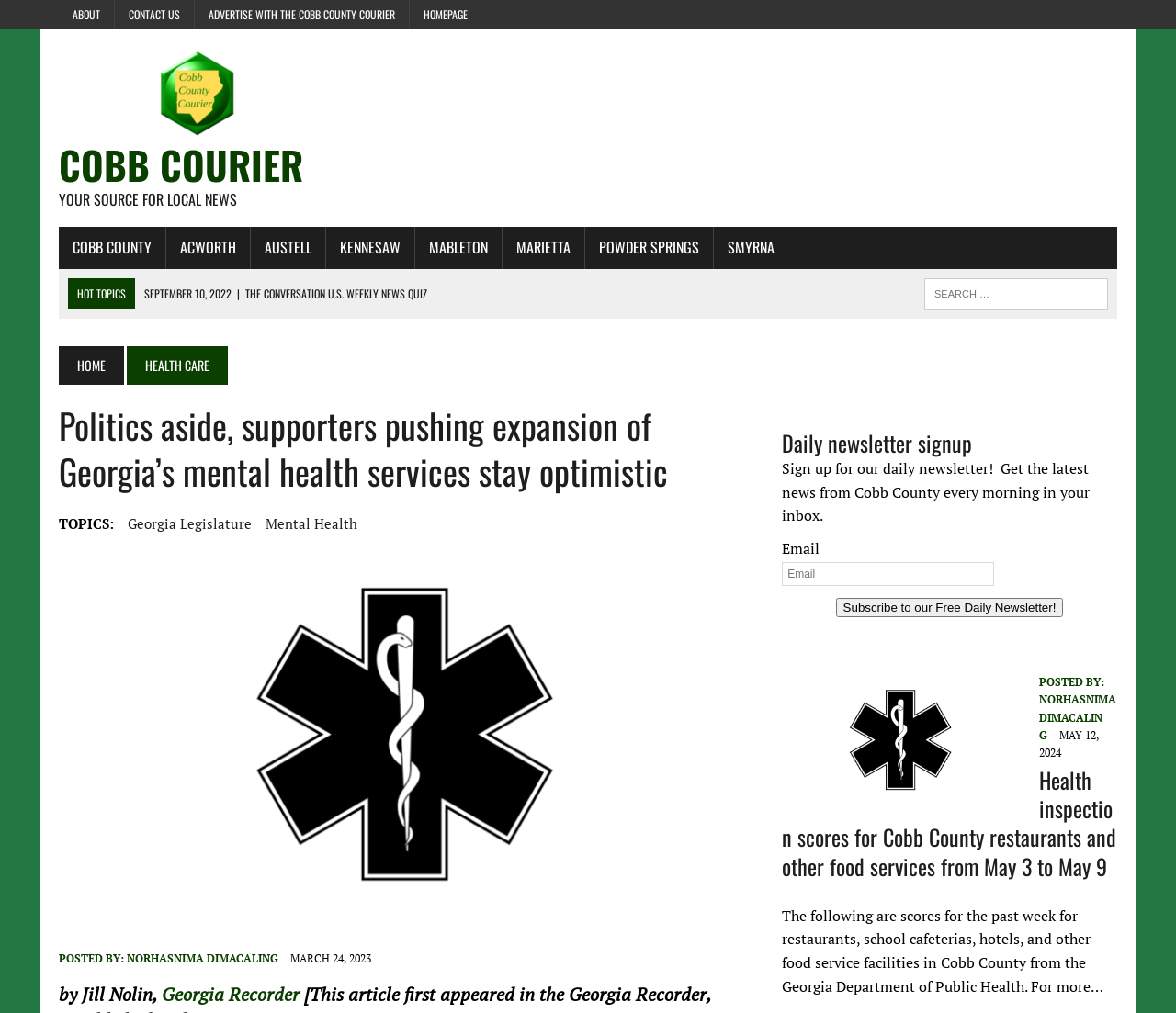Respond to the question below with a single word or phrase:
How many links are there in the top navigation bar?

4